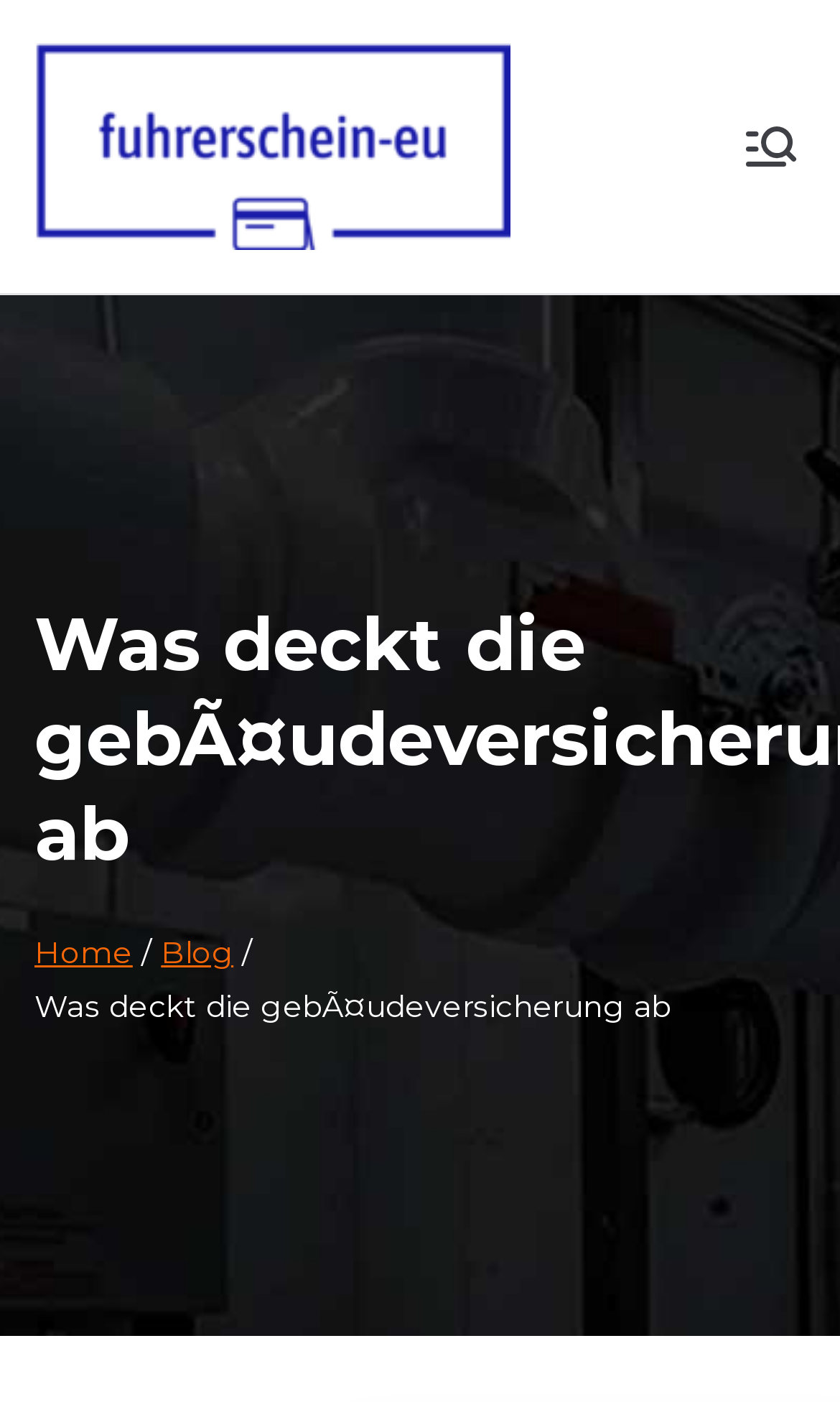Identify and provide the text content of the webpage's primary headline.

Was deckt die gebÃ¤udeversicherung ab